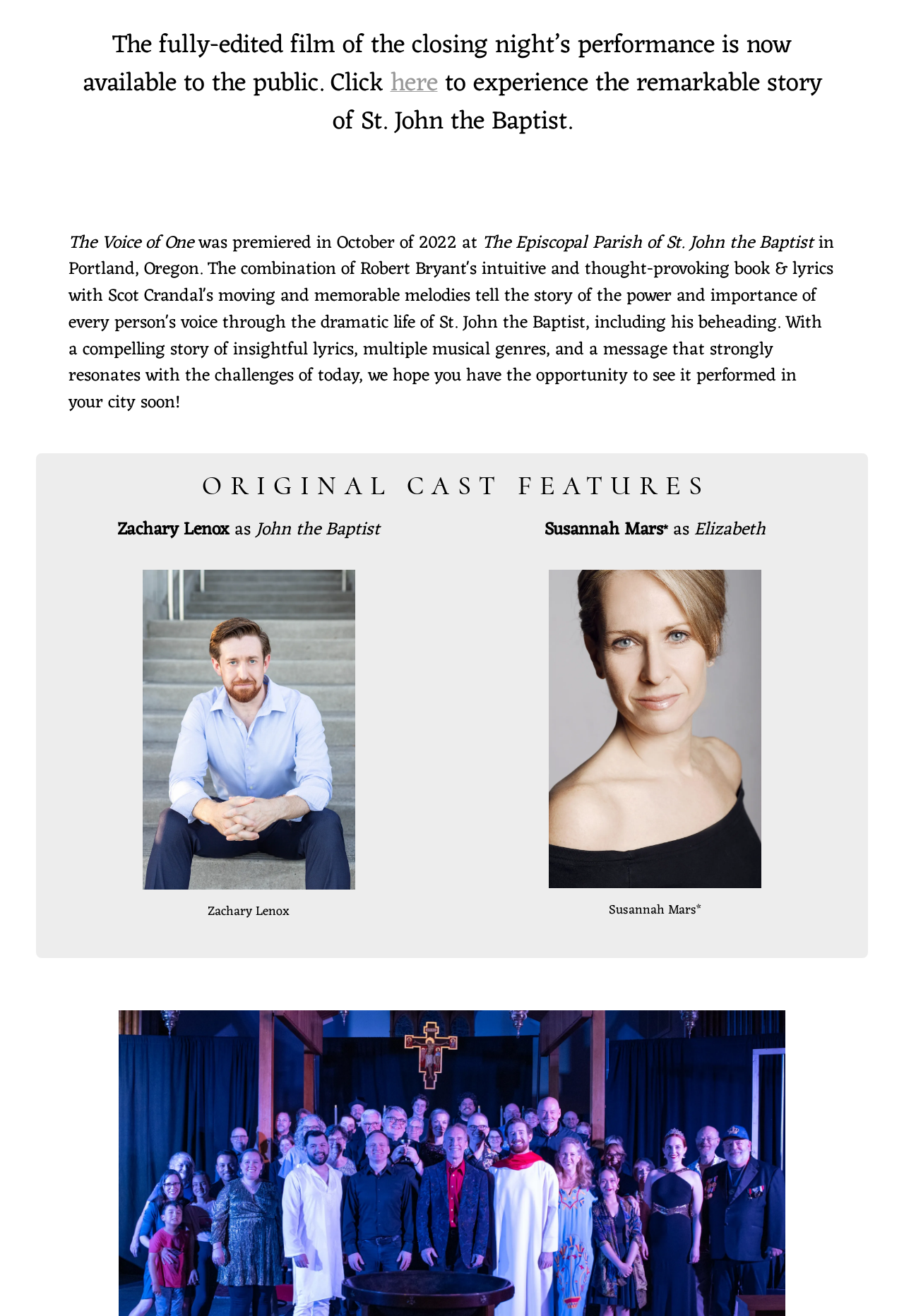Determine the bounding box coordinates for the UI element with the following description: "parent_node: Susannah Mars*". The coordinates should be four float numbers between 0 and 1, represented as [left, top, right, bottom].

[0.607, 0.432, 0.842, 0.449]